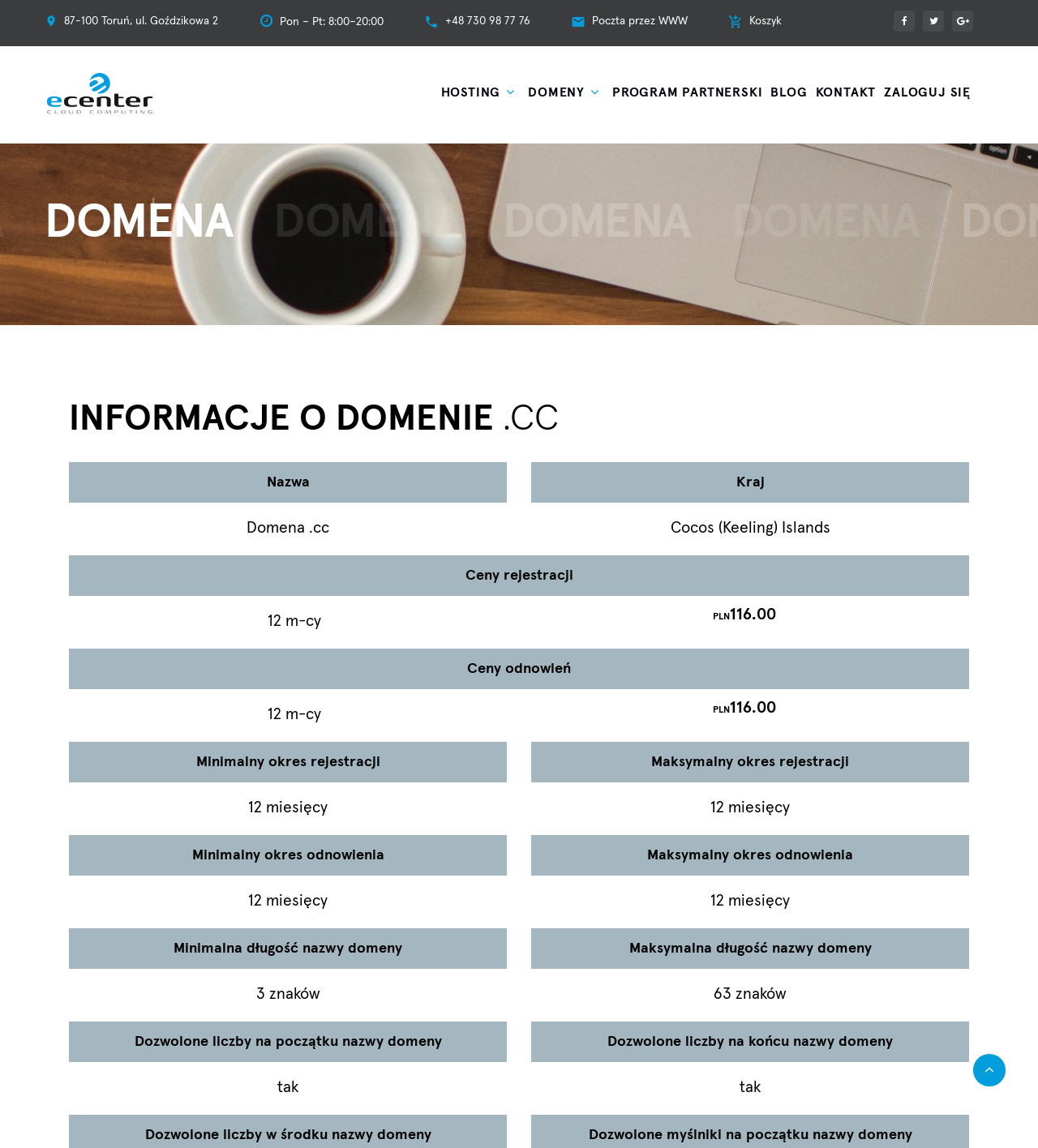What is the phone number of Ecenter SA?
Refer to the screenshot and respond with a concise word or phrase.

+48 730 98 77 76